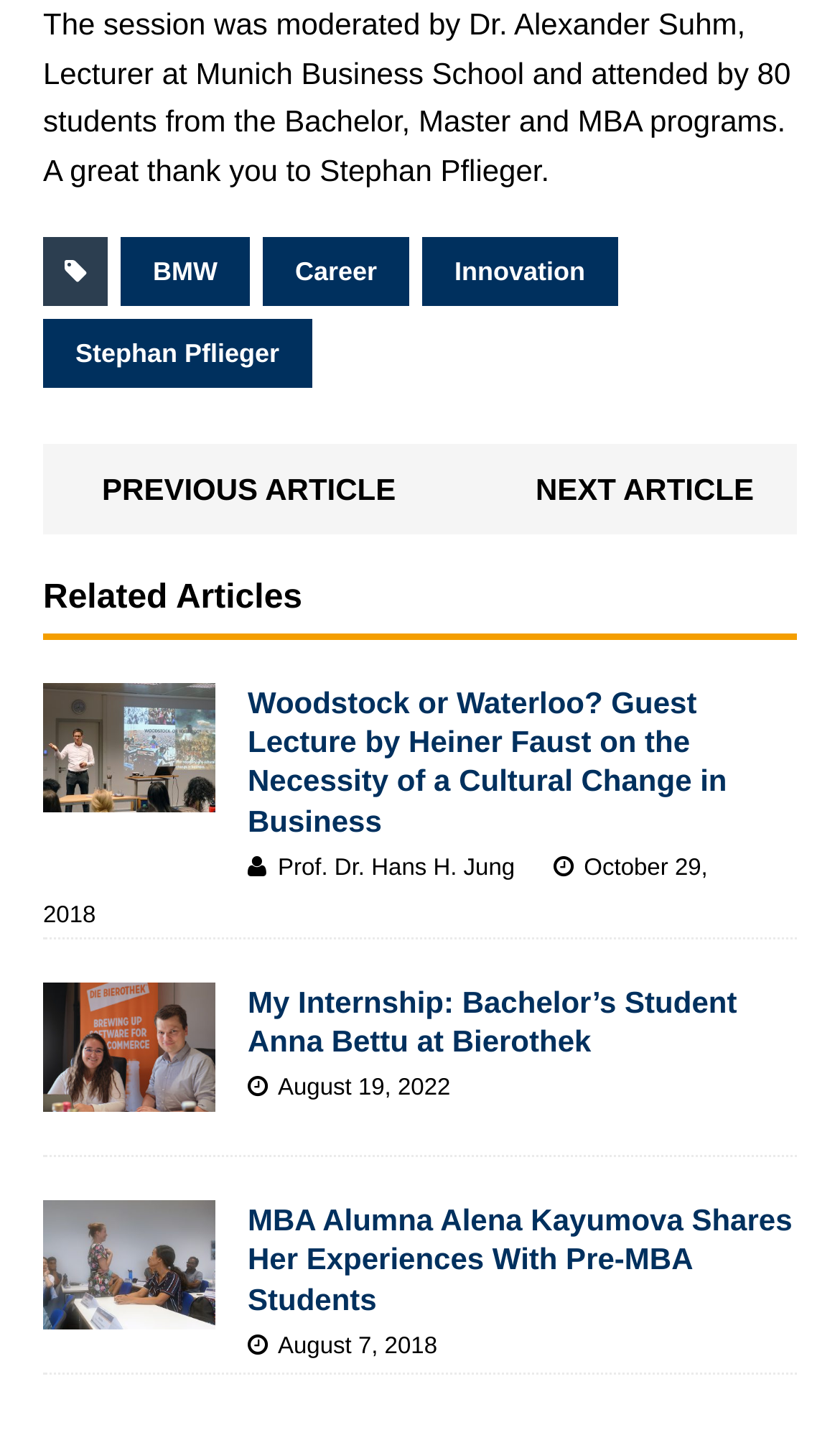Please identify the bounding box coordinates of the area that needs to be clicked to follow this instruction: "View the next article".

[0.638, 0.325, 0.897, 0.348]